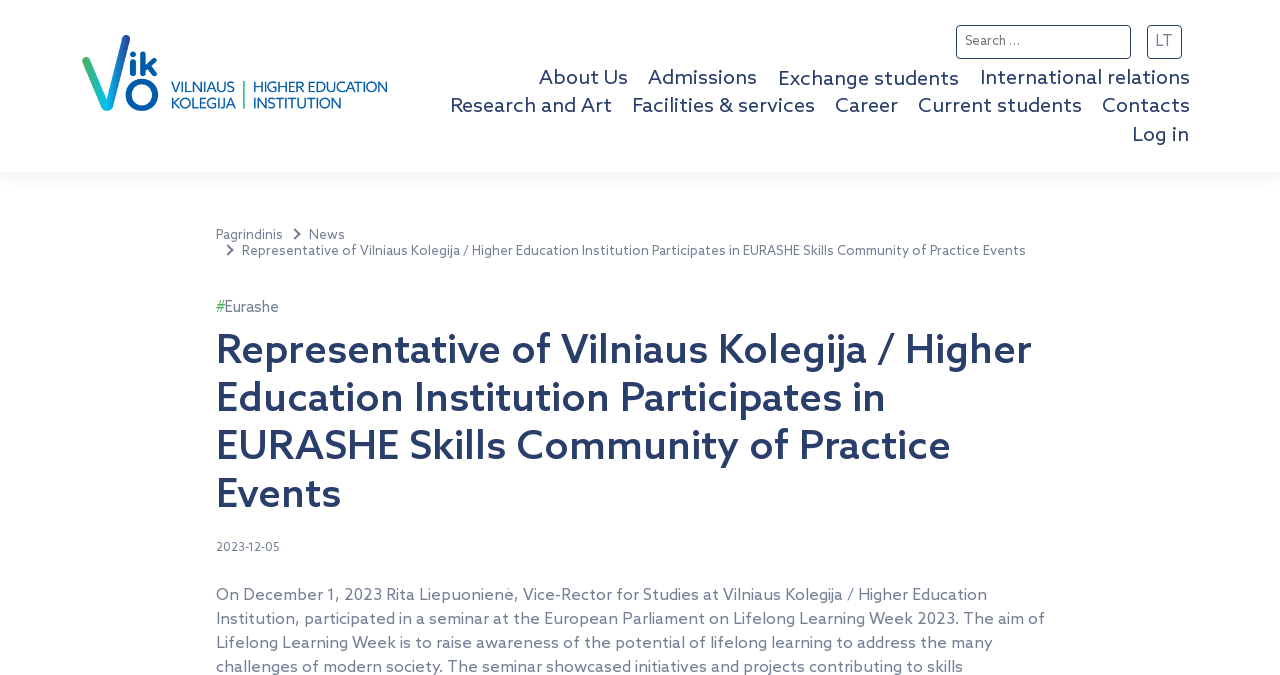Identify the bounding box coordinates of the clickable region to carry out the given instruction: "Click on Exchange students button".

[0.601, 0.095, 0.756, 0.142]